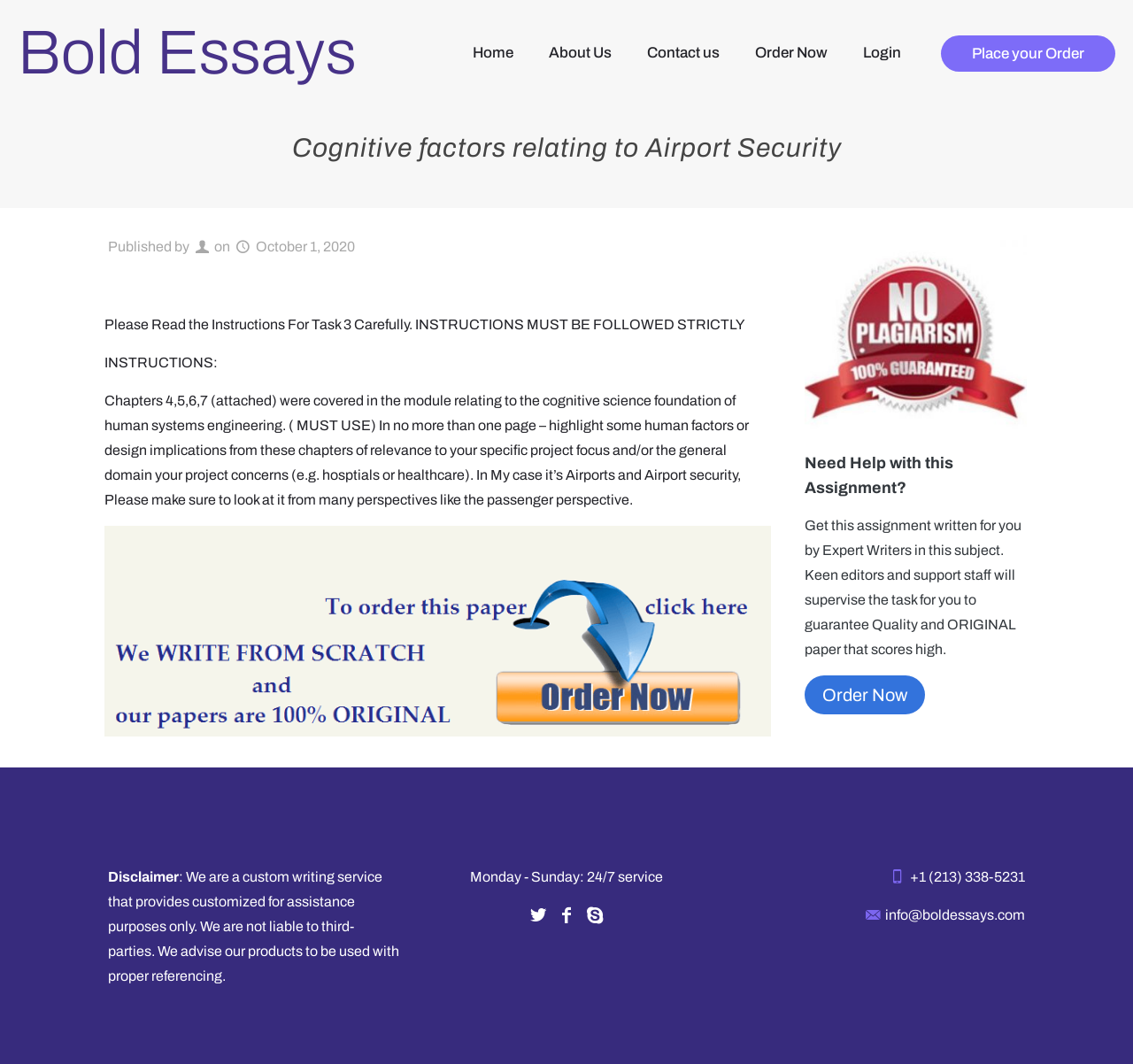Given the description Contact us, predict the bounding box coordinates of the UI element. Ensure the coordinates are in the format (top-left x, top-left y, bottom-right x, bottom-right y) and all values are between 0 and 1.

[0.555, 0.0, 0.651, 0.1]